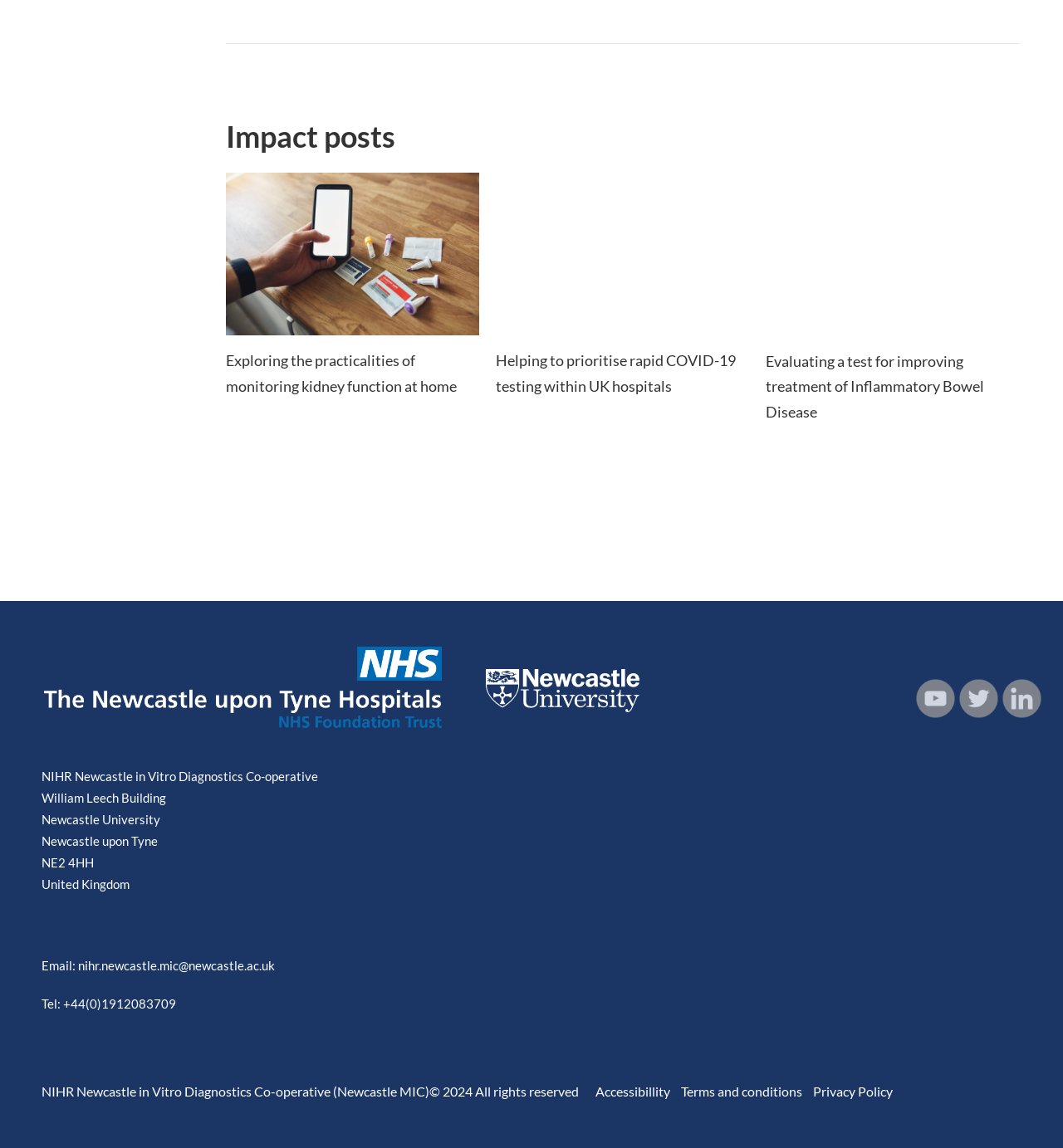Please identify the bounding box coordinates of the clickable element to fulfill the following instruction: "Send an email to 'nihr.newcastle.mic@newcastle.ac.uk'". The coordinates should be four float numbers between 0 and 1, i.e., [left, top, right, bottom].

[0.073, 0.834, 0.259, 0.847]